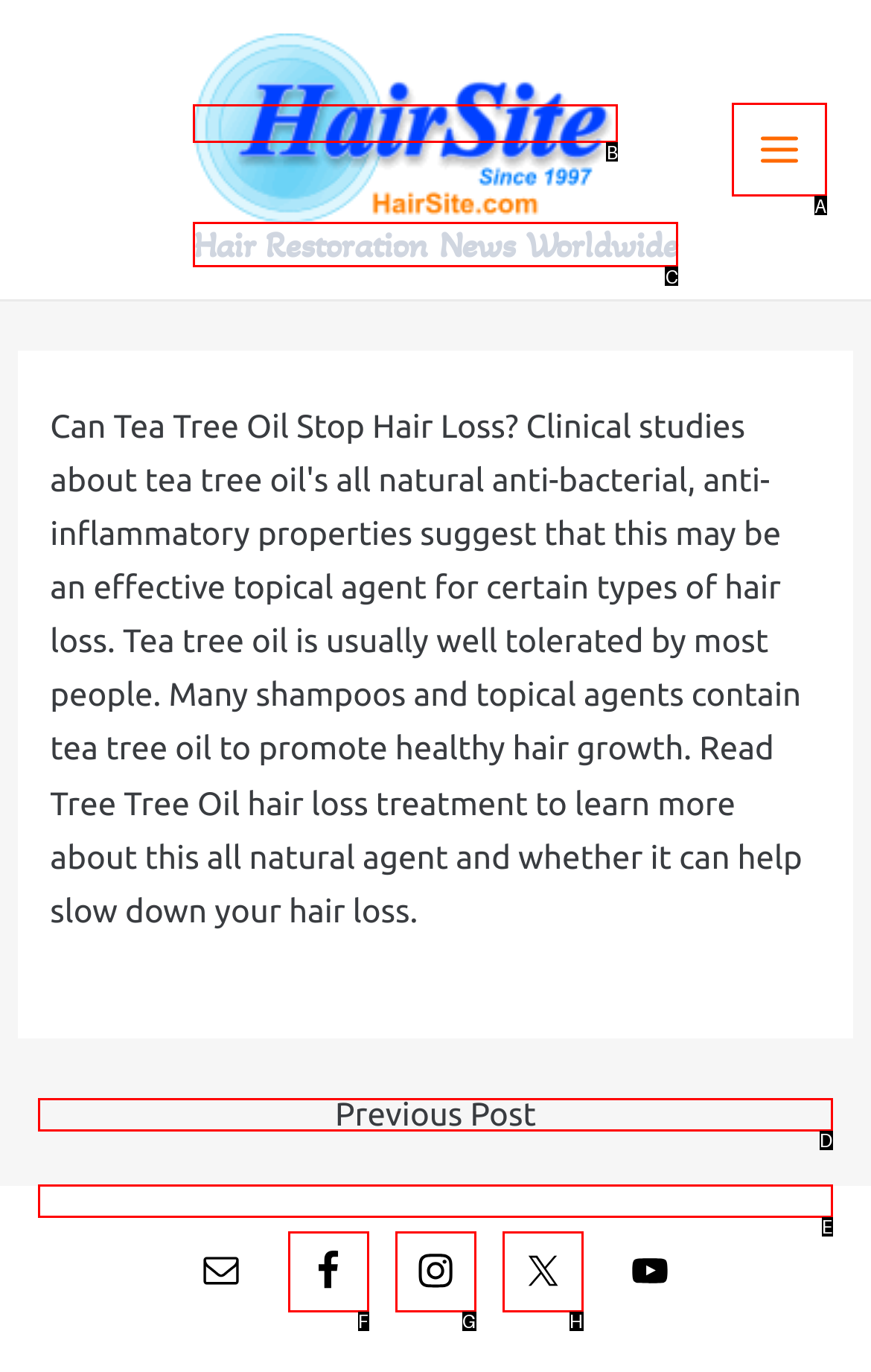Tell me which one HTML element I should click to complete the following task: Open the 'Main Menu' Answer with the option's letter from the given choices directly.

A